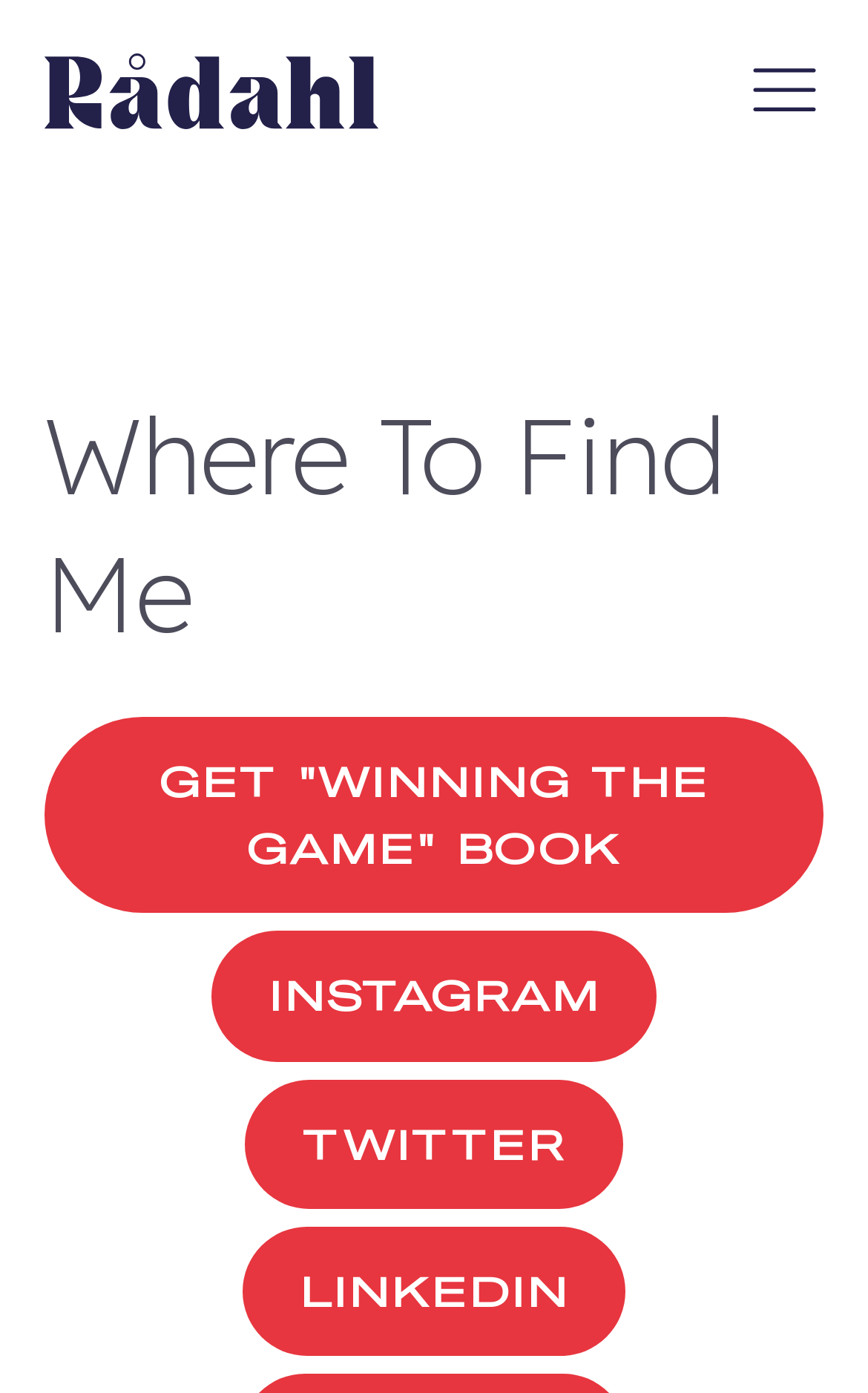What is the color of the background?
Based on the image, answer the question with a single word or brief phrase.

Unknown